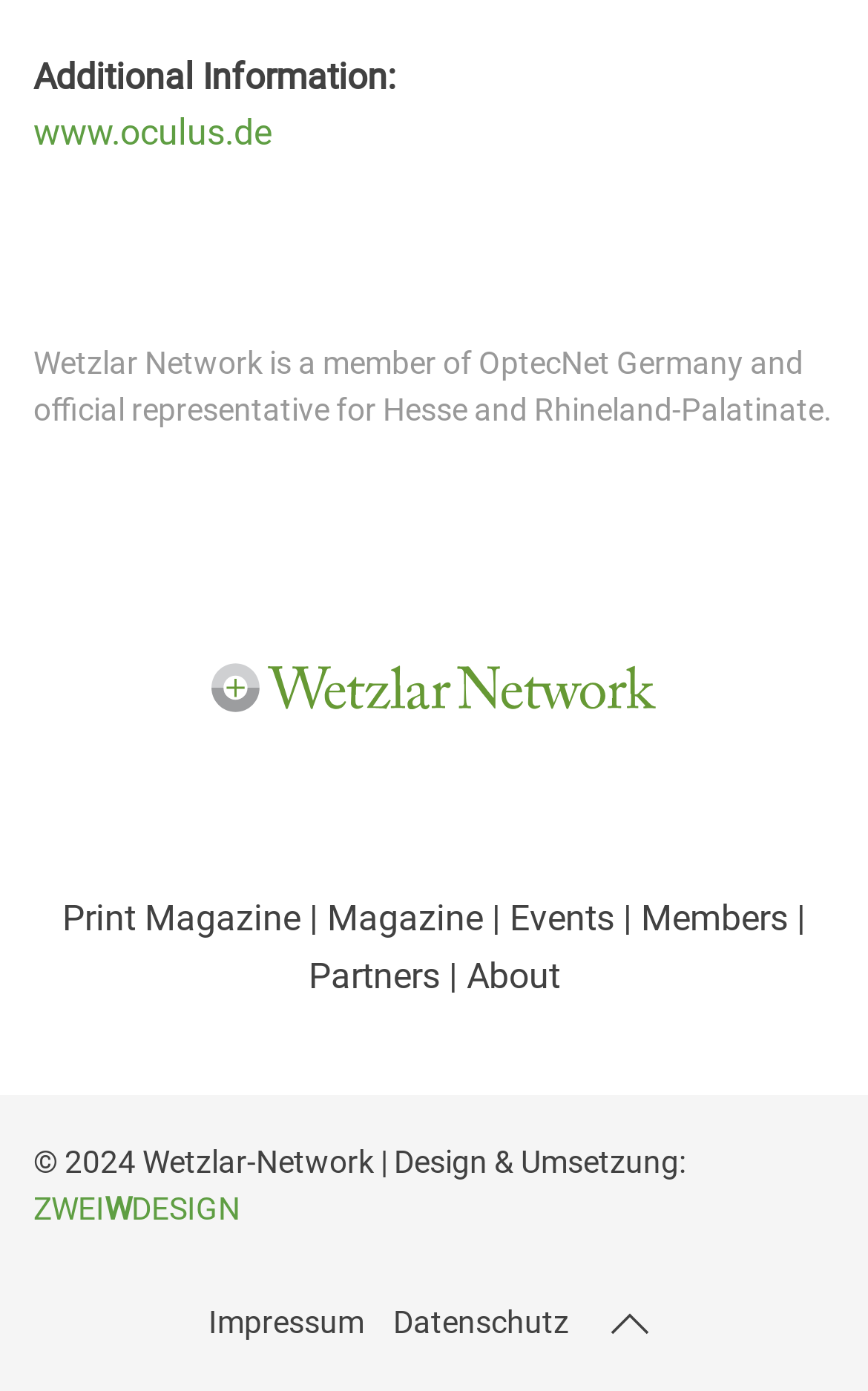How many magazine options are there?
Identify the answer in the screenshot and reply with a single word or phrase.

2